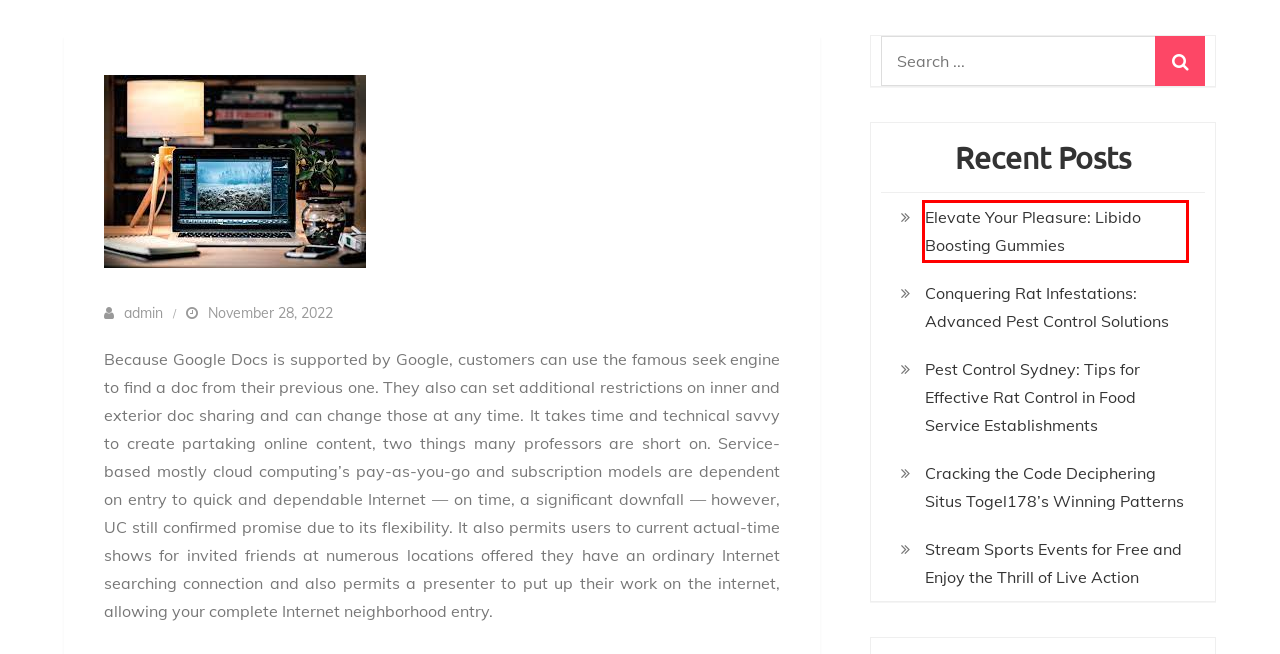You are given a screenshot of a webpage within which there is a red rectangle bounding box. Please choose the best webpage description that matches the new webpage after clicking the selected element in the bounding box. Here are the options:
A. Elevate Your Pleasure: Libido Boosting Gummies – Blade Runner
B. Games – Blade Runner
C. Cracking the Code Deciphering Situs Togel178’s Winning Patterns – Blade Runner
D. Stream Sports Events for Free and Enjoy the Thrill of Live Action – Blade Runner
E. Pest Control Sydney: Tips for Effective Rat Control in Food Service Establishments – Blade Runner
F. Technology – Blade Runner
G. Download Multiple Tools For Facebook Figure Challenge – Blade Runner
H. admin – Blade Runner

A